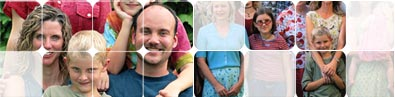Please give a succinct answer using a single word or phrase:
What is the likely setting of the gathering?

Outdoor